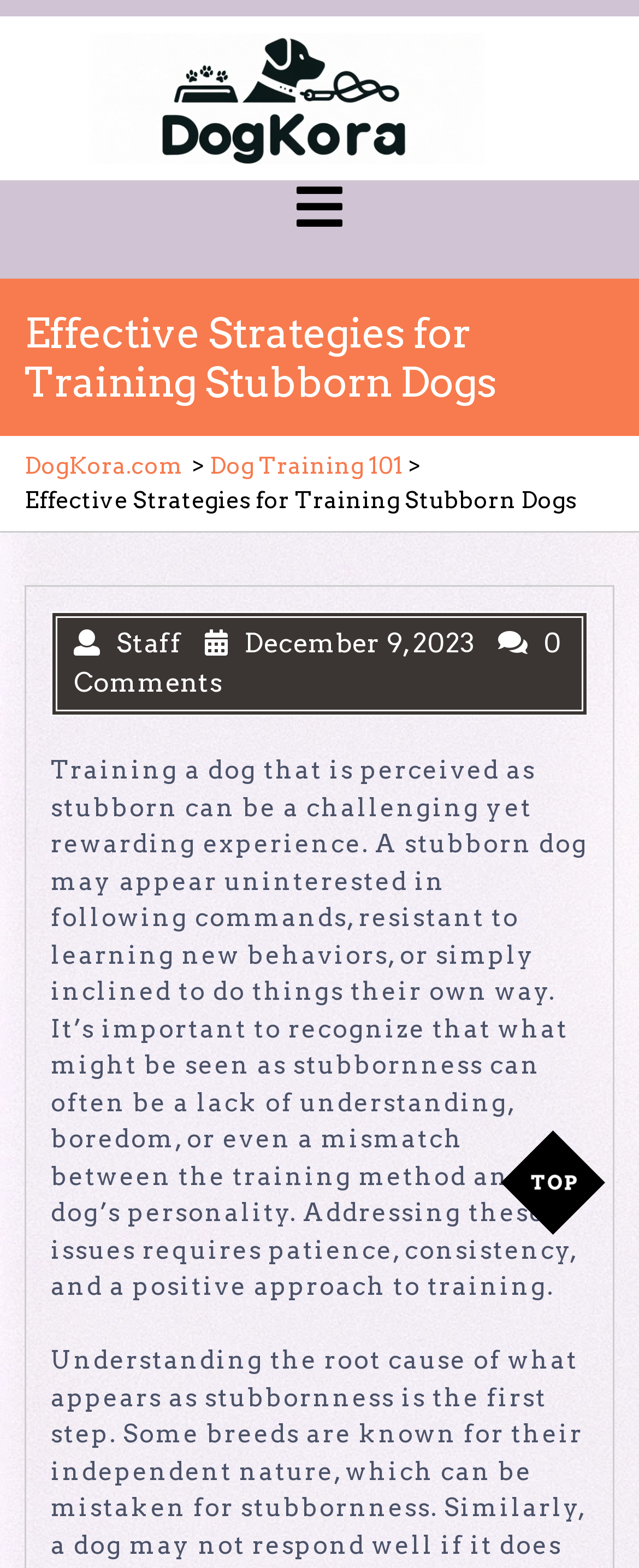Provide a single word or phrase answer to the question: 
What is the topic of the article?

Training stubborn dogs